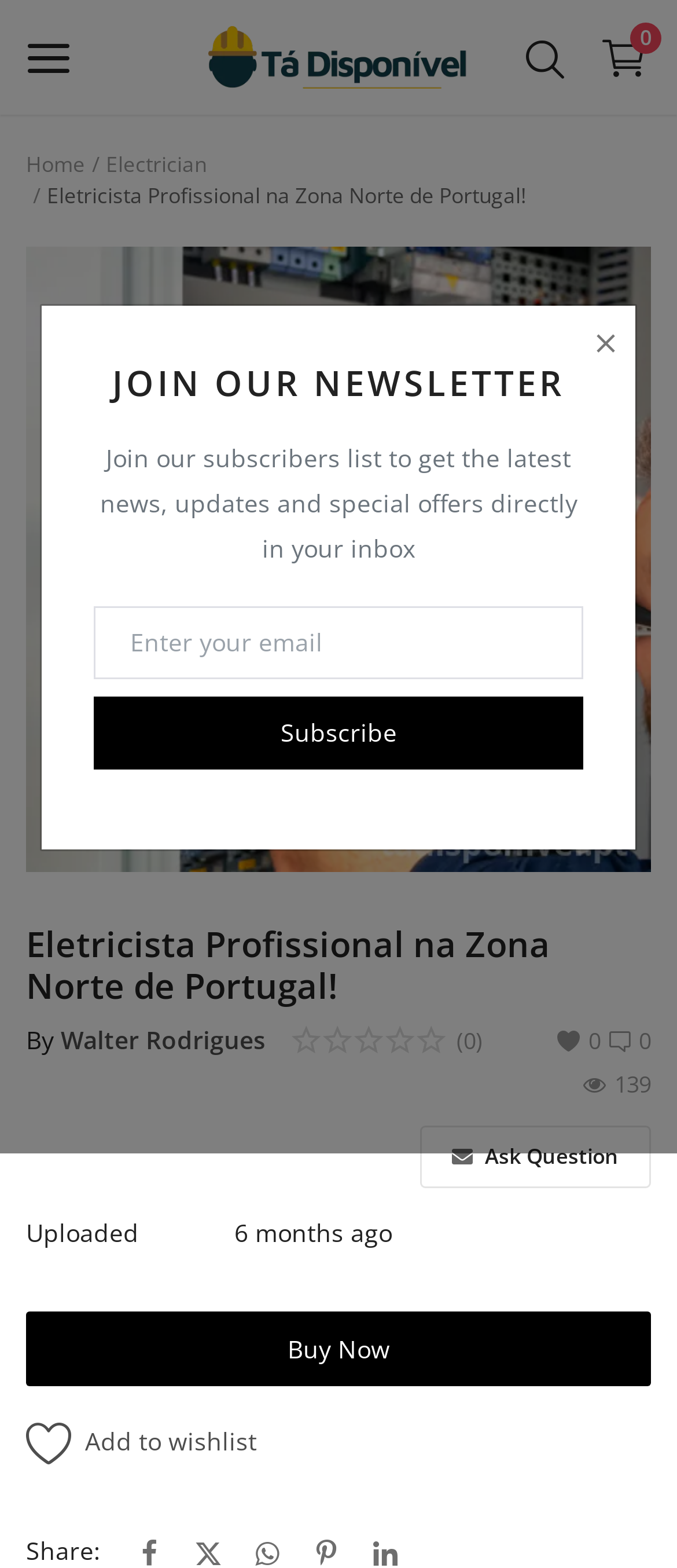Determine the bounding box coordinates of the region I should click to achieve the following instruction: "Buy now". Ensure the bounding box coordinates are four float numbers between 0 and 1, i.e., [left, top, right, bottom].

[0.038, 0.836, 0.962, 0.884]